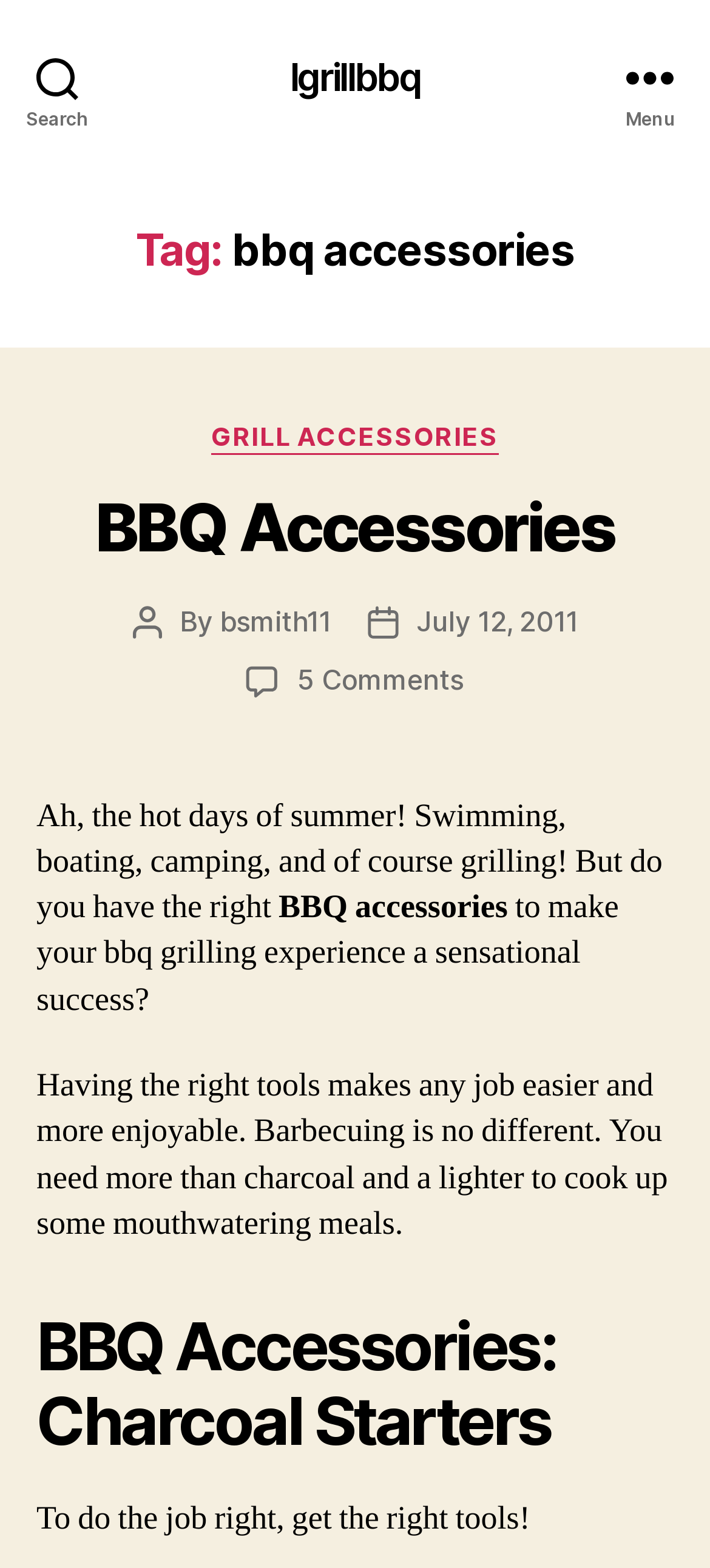What is the purpose of having BBQ accessories?
Give a detailed explanation using the information visible in the image.

Based on the text content, I can see that having the right BBQ accessories makes the grilling experience easier and more enjoyable. The text mentions that 'Having the right tools makes any job easier and more enjoyable. Barbecuing is no different.' This implies that BBQ accessories serve this purpose.